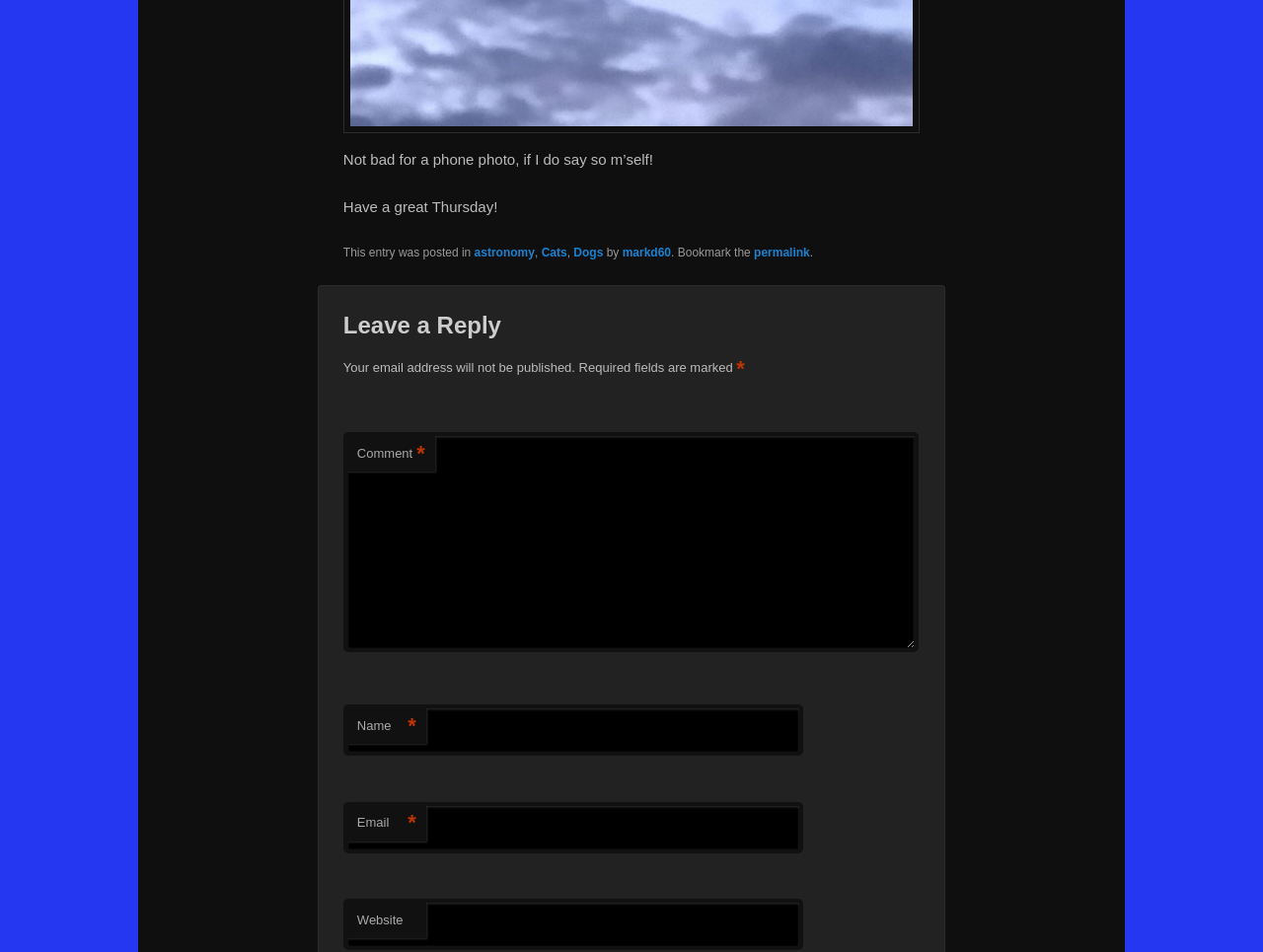Find the bounding box coordinates for the area that should be clicked to accomplish the instruction: "Type your name".

[0.272, 0.74, 0.636, 0.794]